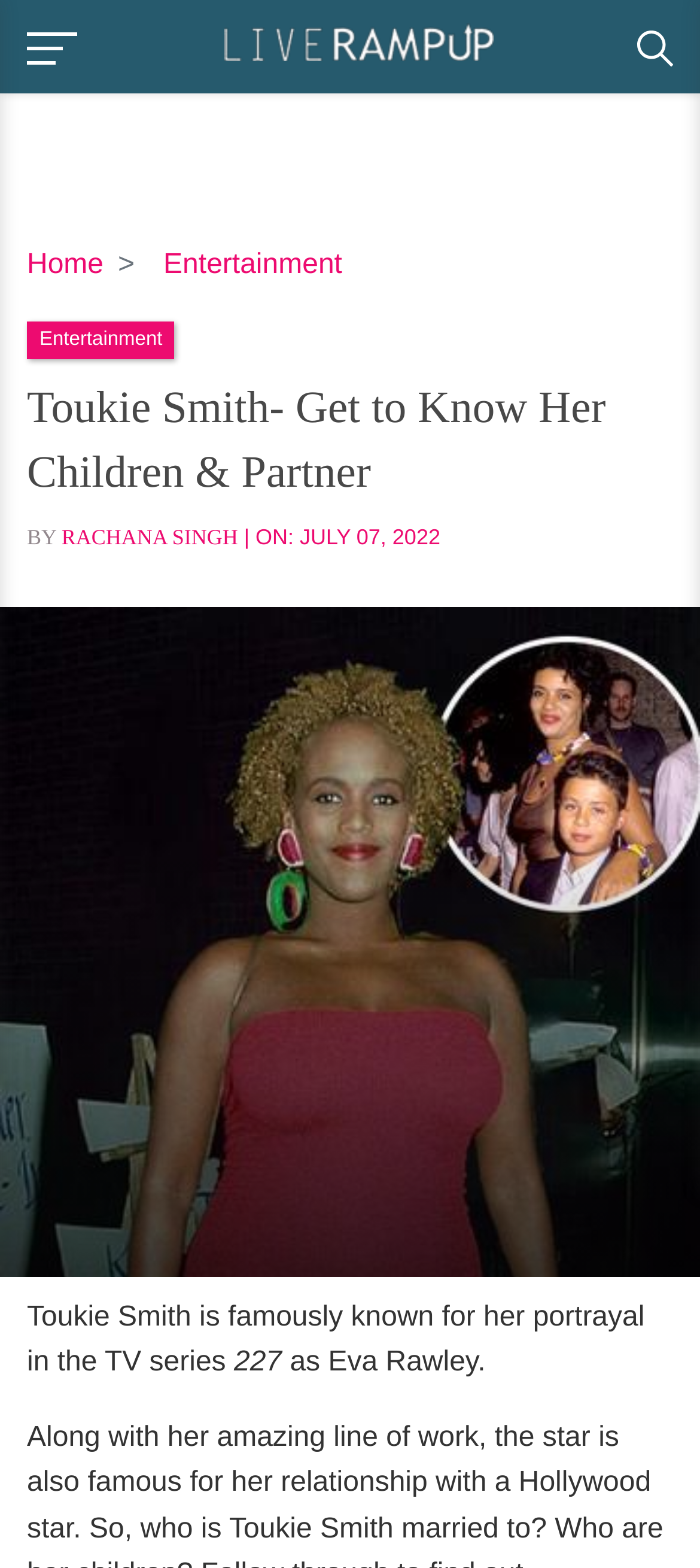Who wrote this article?
Please ensure your answer to the question is detailed and covers all necessary aspects.

I found the author's name by looking at the section that mentions 'BY' followed by the author's name, which is 'RACHANA SINGH'.